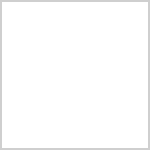Please reply to the following question with a single word or a short phrase:
What did the traveler do during the four-hour drive?

Had a picnic